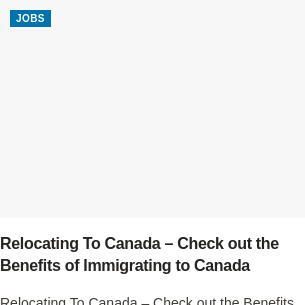Generate a complete and detailed caption for the image.

The image features a prominent heading titled "Relocating To Canada – Check out the Benefits of Immigrating to Canada," emphasizing the advantages of moving to Canada. Below this heading, there is a brief introductory note or description that outlines the appeal of immigrating to Canada, suggesting various opportunities and benefits for potential newcomers. The upper section includes a "JOBS" button, possibly linking to employment resources or job listings related to relocating. This layout serves to attract and inform readers interested in the immigration process and opportunities available in Canada.